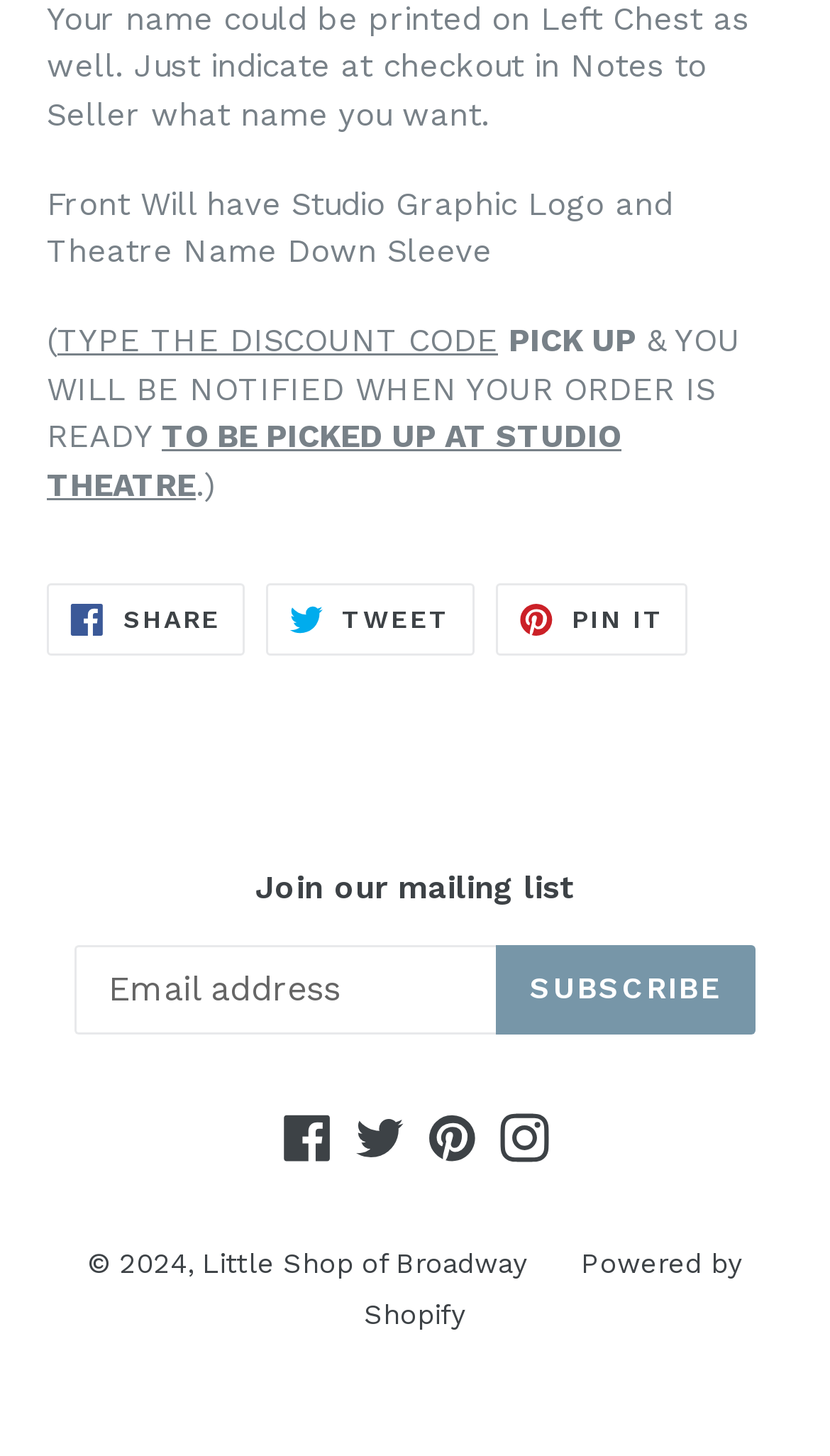Identify the bounding box coordinates of the clickable section necessary to follow the following instruction: "Visit Little Shop of Broadway". The coordinates should be presented as four float numbers from 0 to 1, i.e., [left, top, right, bottom].

[0.244, 0.857, 0.636, 0.879]